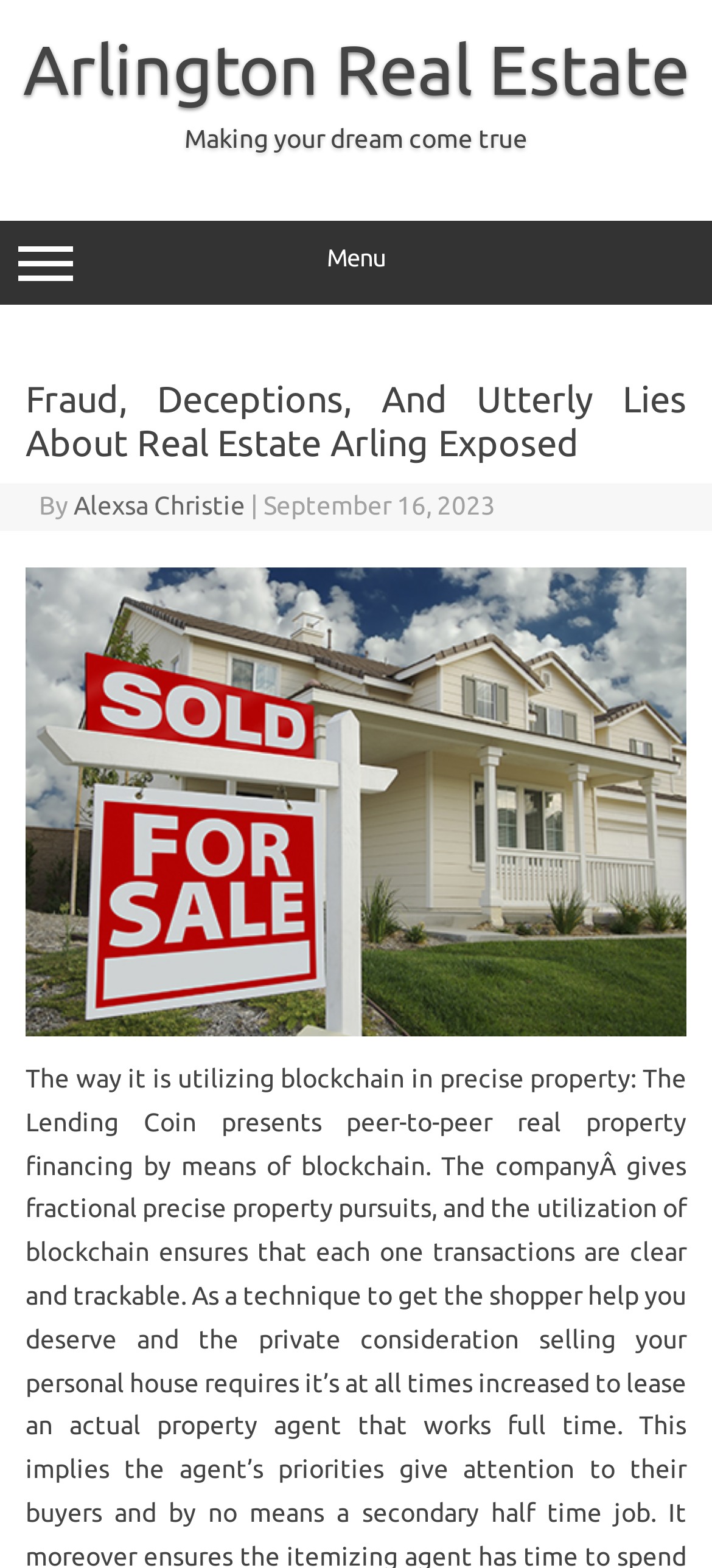Locate the UI element that matches the description Alexsa Christie in the webpage screenshot. Return the bounding box coordinates in the format (top-left x, top-left y, bottom-right x, bottom-right y), with values ranging from 0 to 1.

[0.103, 0.313, 0.344, 0.331]